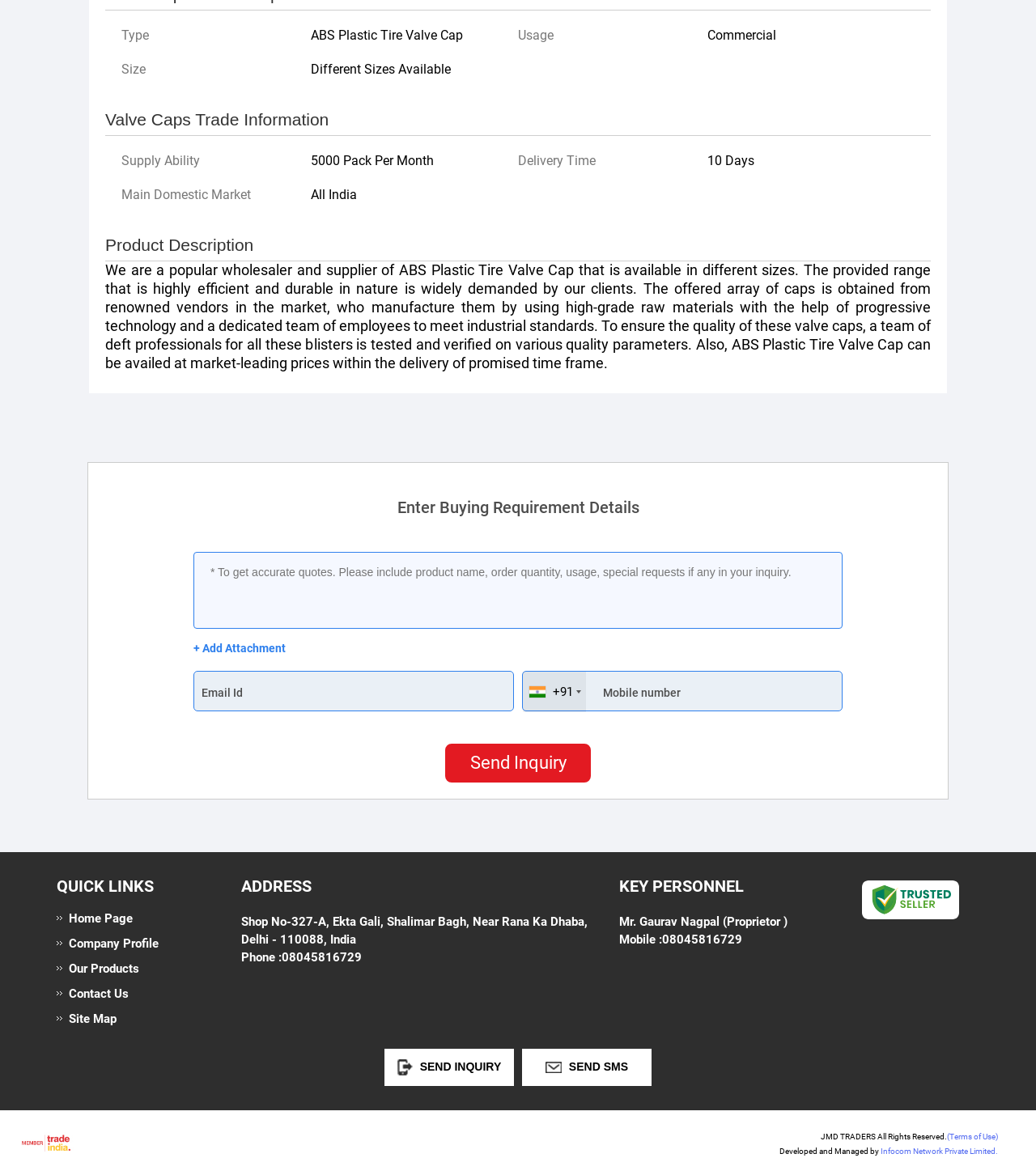Can you specify the bounding box coordinates for the region that should be clicked to fulfill this instruction: "Click Send Inquiry".

[0.43, 0.633, 0.57, 0.666]